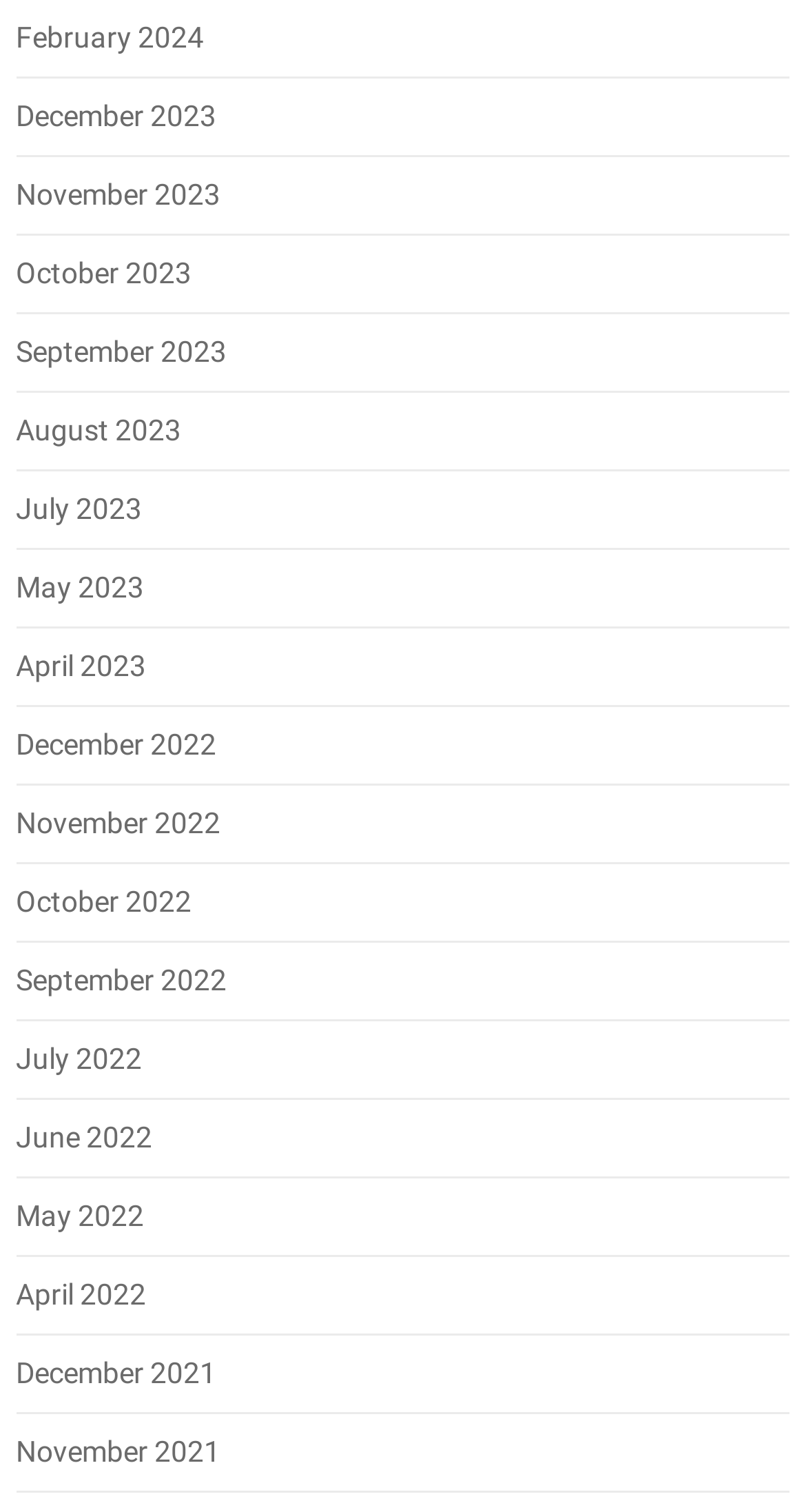What is the latest month listed?
Answer the question with a detailed and thorough explanation.

I examined the list of links and found that the first link, which is at the top of the list, corresponds to February 2024, indicating it is the latest month listed.